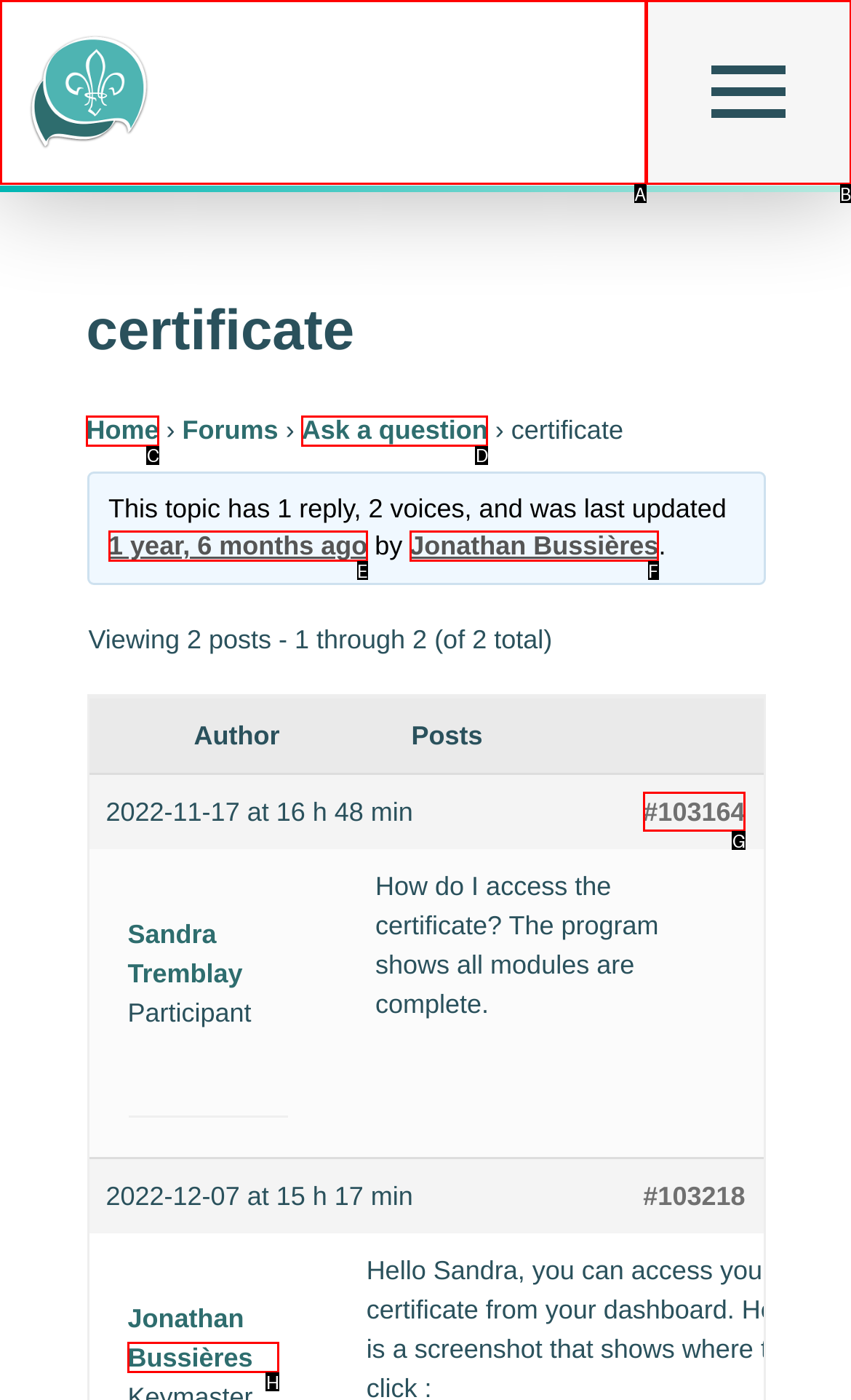What option should I click on to execute the task: View the post '#103164'? Give the letter from the available choices.

G